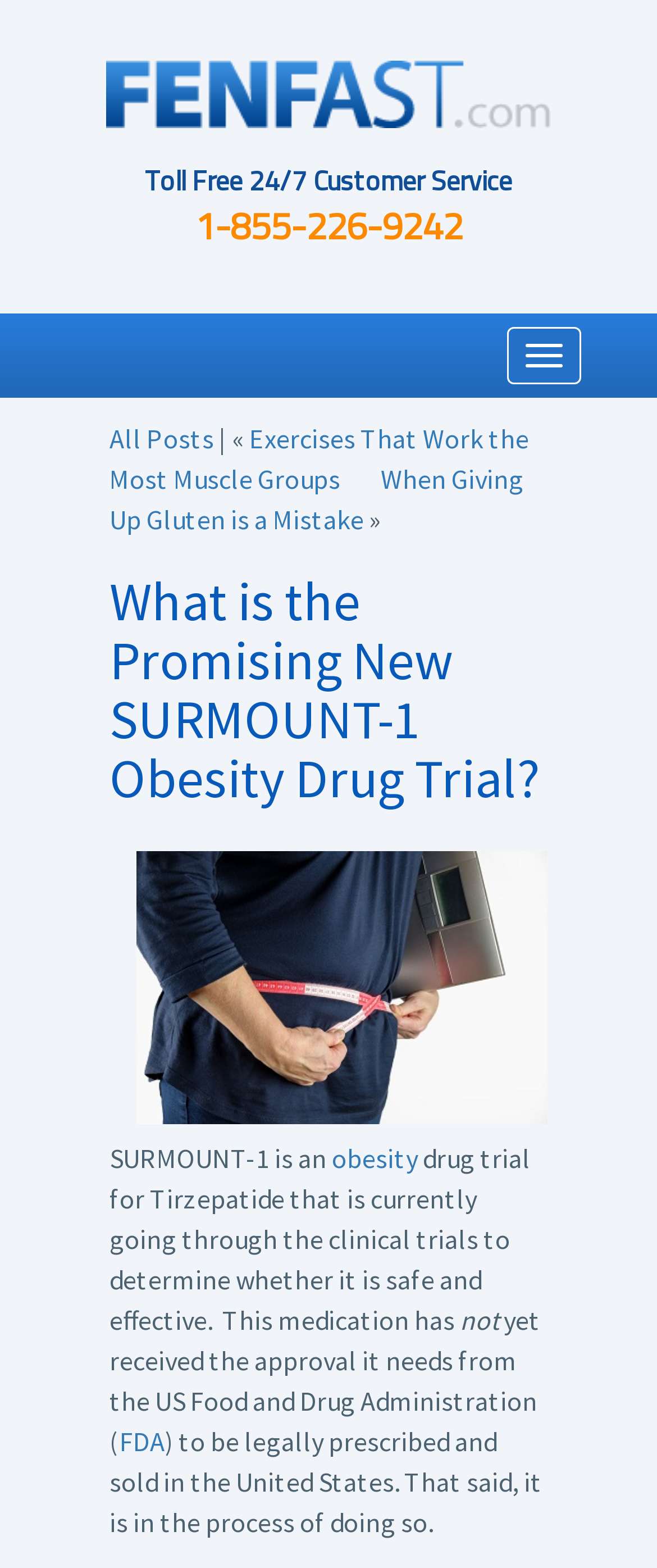What is the name of the obesity drug mentioned?
Look at the image and respond with a one-word or short-phrase answer.

Tirzepatide